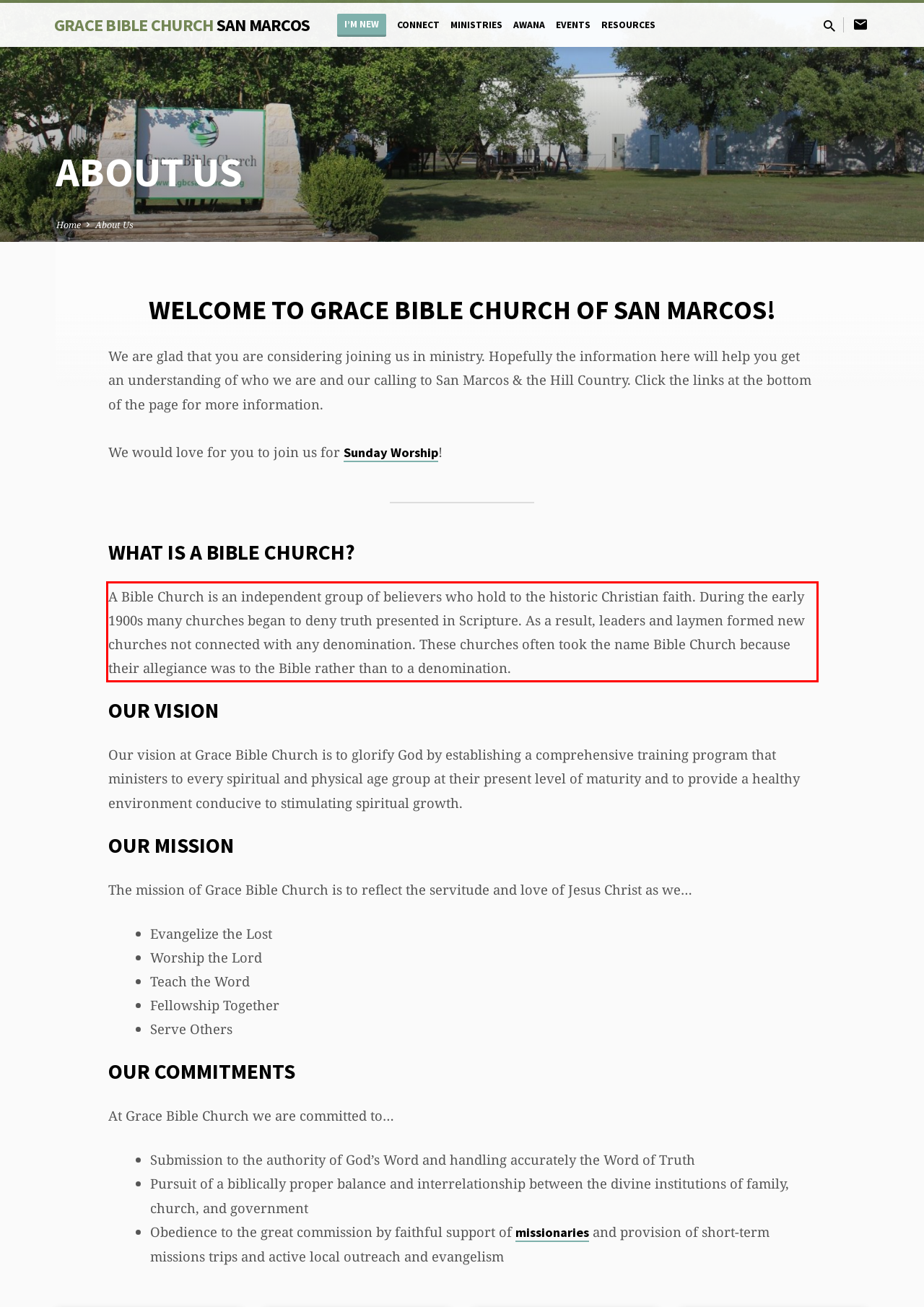You are provided with a screenshot of a webpage that includes a red bounding box. Extract and generate the text content found within the red bounding box.

A Bible Church is an independent group of believers who hold to the historic Christian faith. During the early 1900s many churches began to deny truth presented in Scripture. As a result, leaders and laymen formed new churches not connected with any denomination. These churches often took the name Bible Church because their allegiance was to the Bible rather than to a denomination.